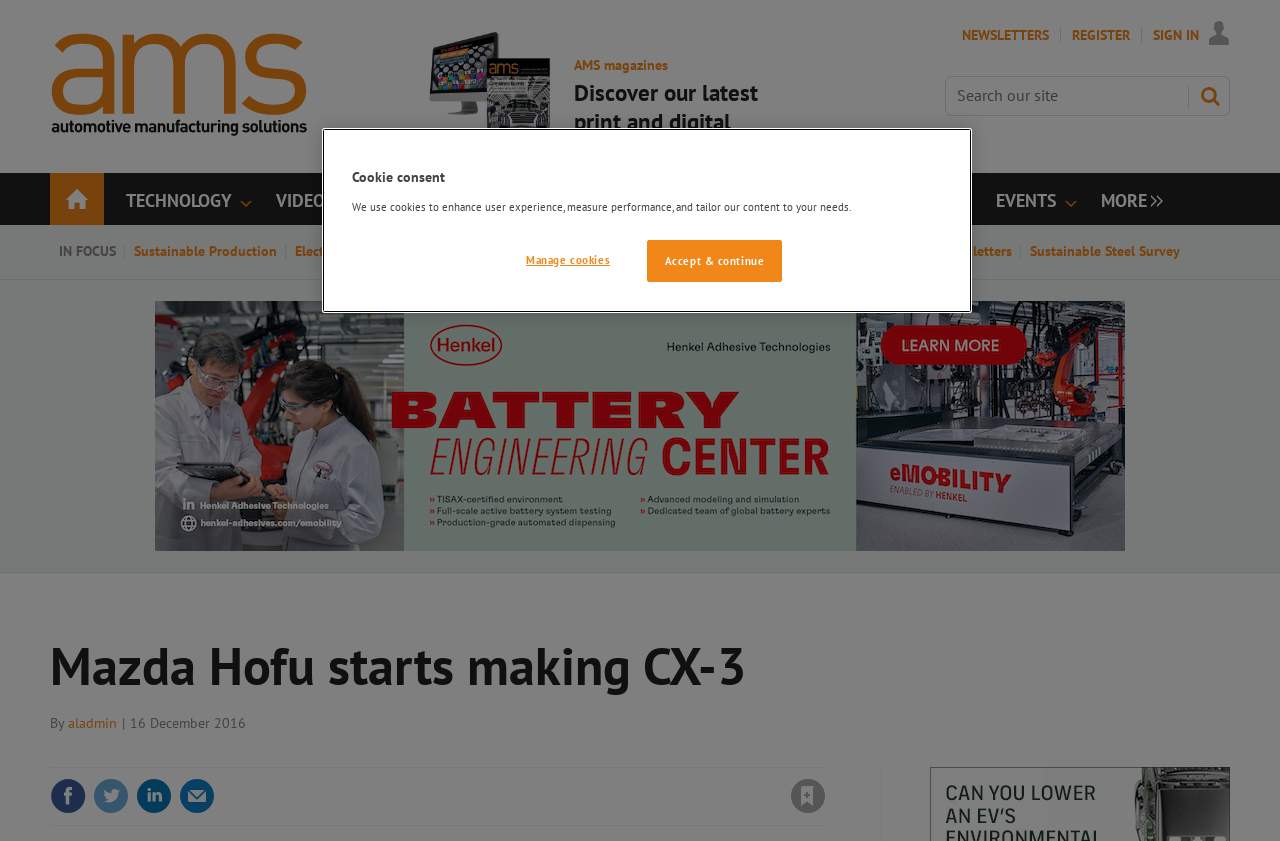Determine the bounding box coordinates of the clickable region to follow the instruction: "Sign in to the website".

[0.901, 0.032, 0.961, 0.051]